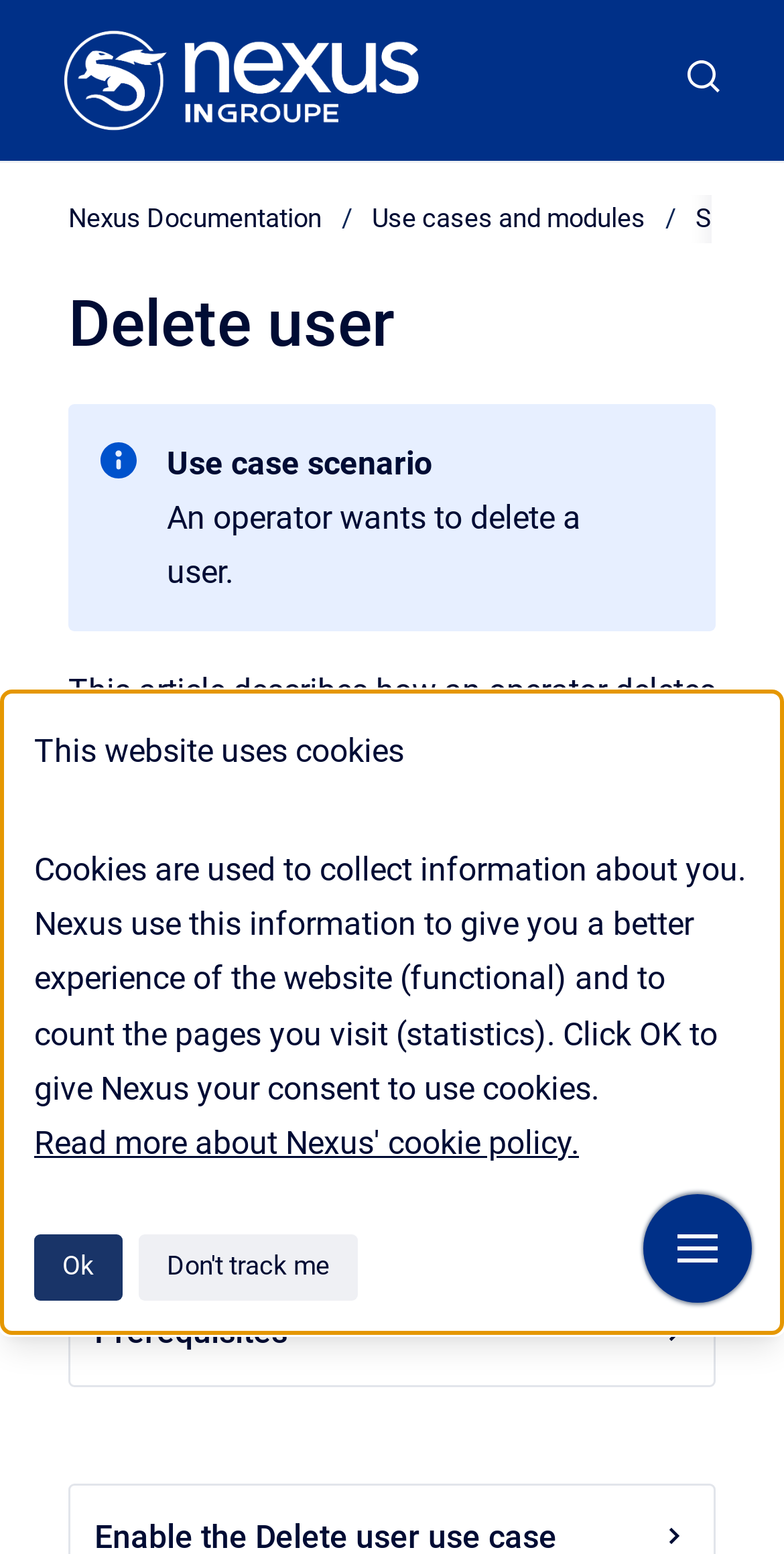Provide a one-word or one-phrase answer to the question:
What is the purpose of this article?

Delete a user in Smart ID Identity Manager